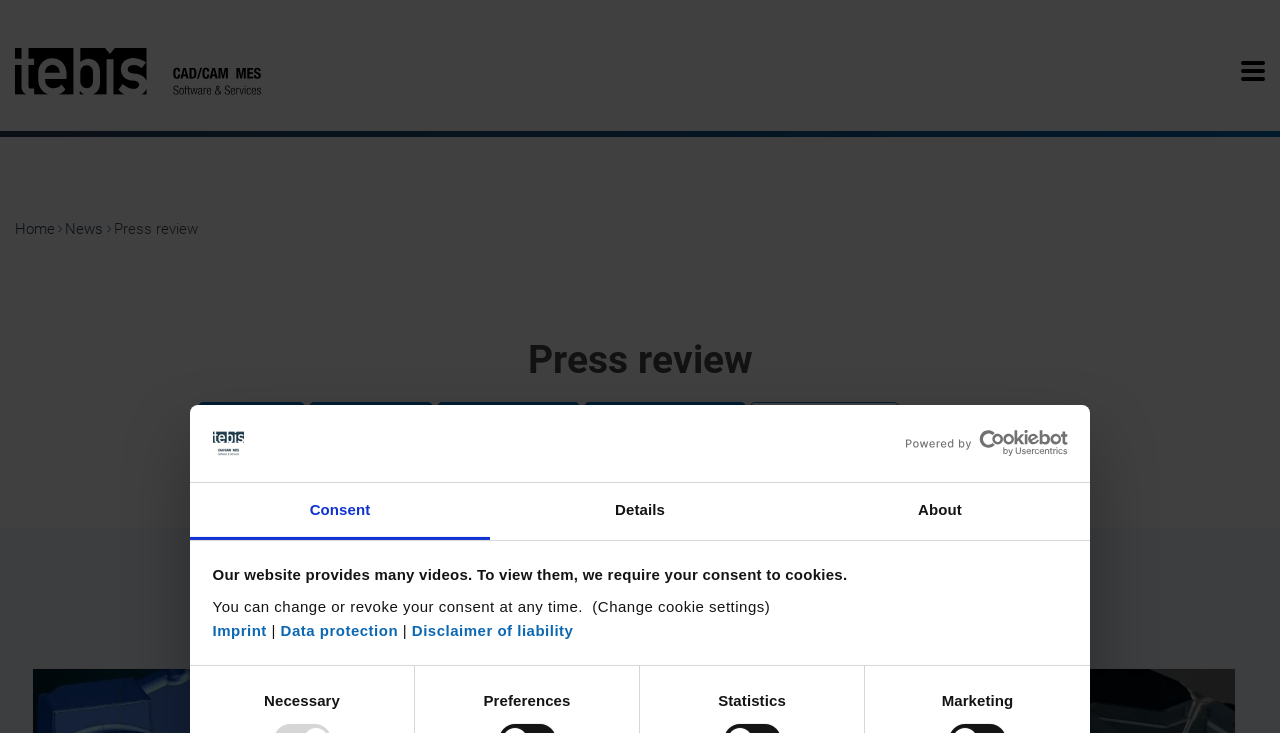Based on the element description, predict the bounding box coordinates (top-left x, top-left y, bottom-right x, bottom-right y) for the UI element in the screenshot: Disclaimer of liability

[0.322, 0.848, 0.448, 0.872]